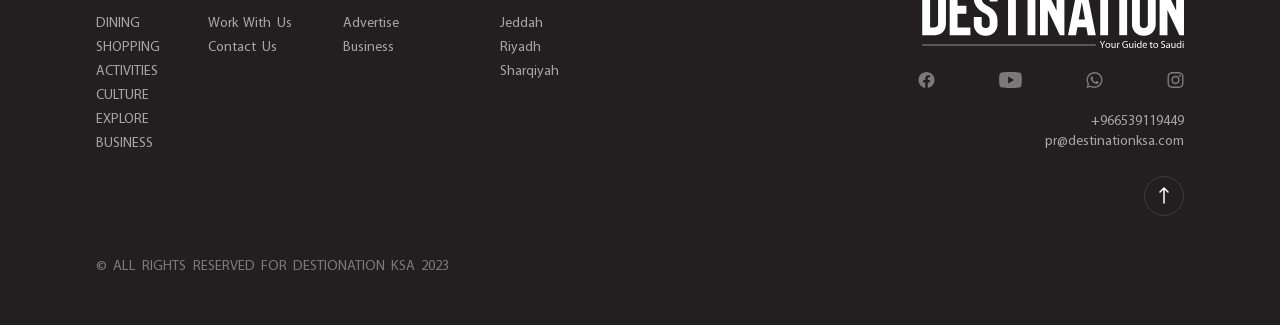Refer to the image and offer a detailed explanation in response to the question: What are the main categories on this website?

By looking at the top navigation links, we can see that the main categories on this website are 'Dining', 'Shopping', 'Activities', 'Culture', 'Explore', and 'Business'.